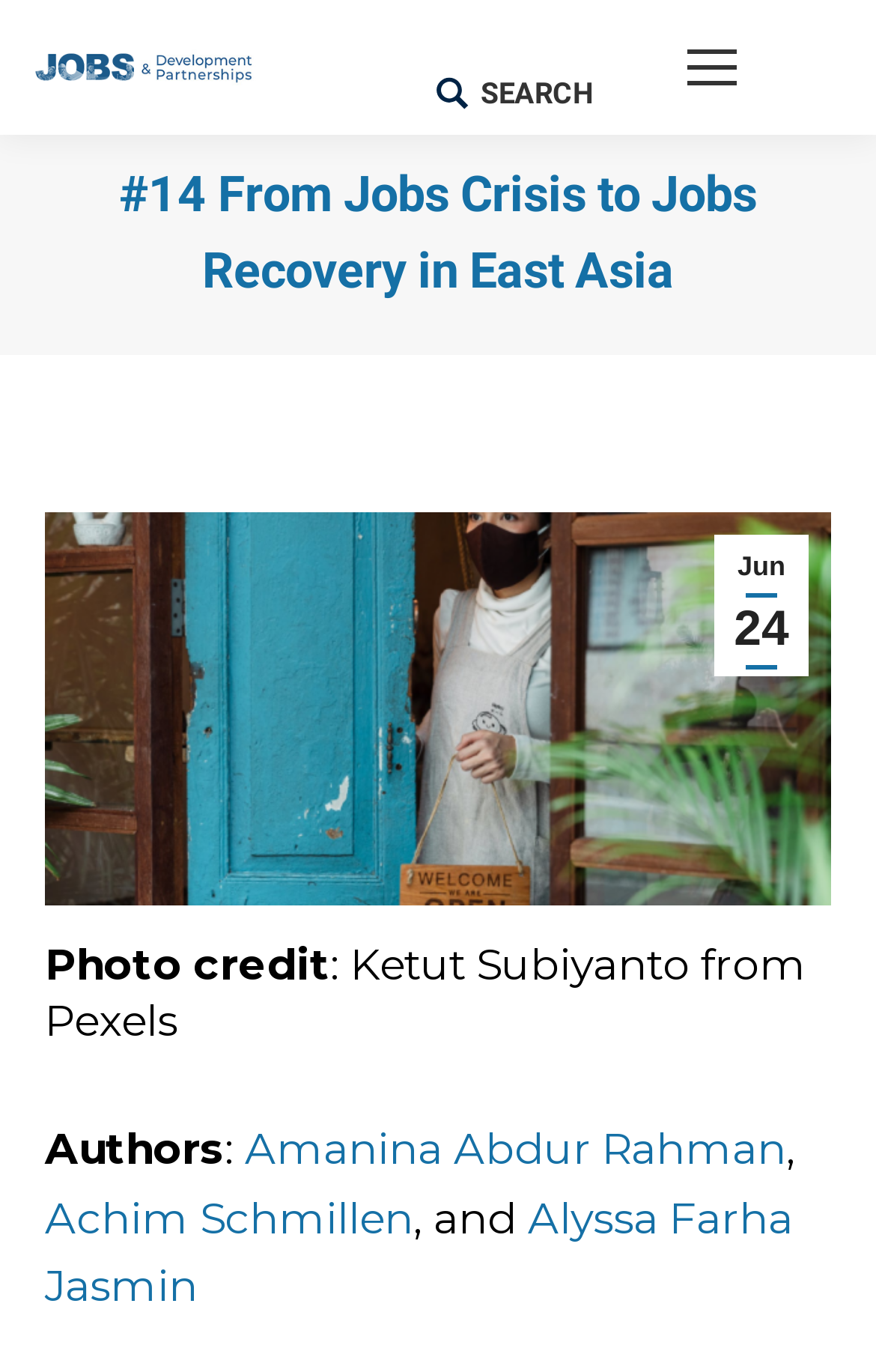Using the details from the image, please elaborate on the following question: What is the name of the partnership?

I found the answer by looking at the link element with the text 'Jobs and Development Partnership' which is located at the top of the webpage, next to the image with the same name.